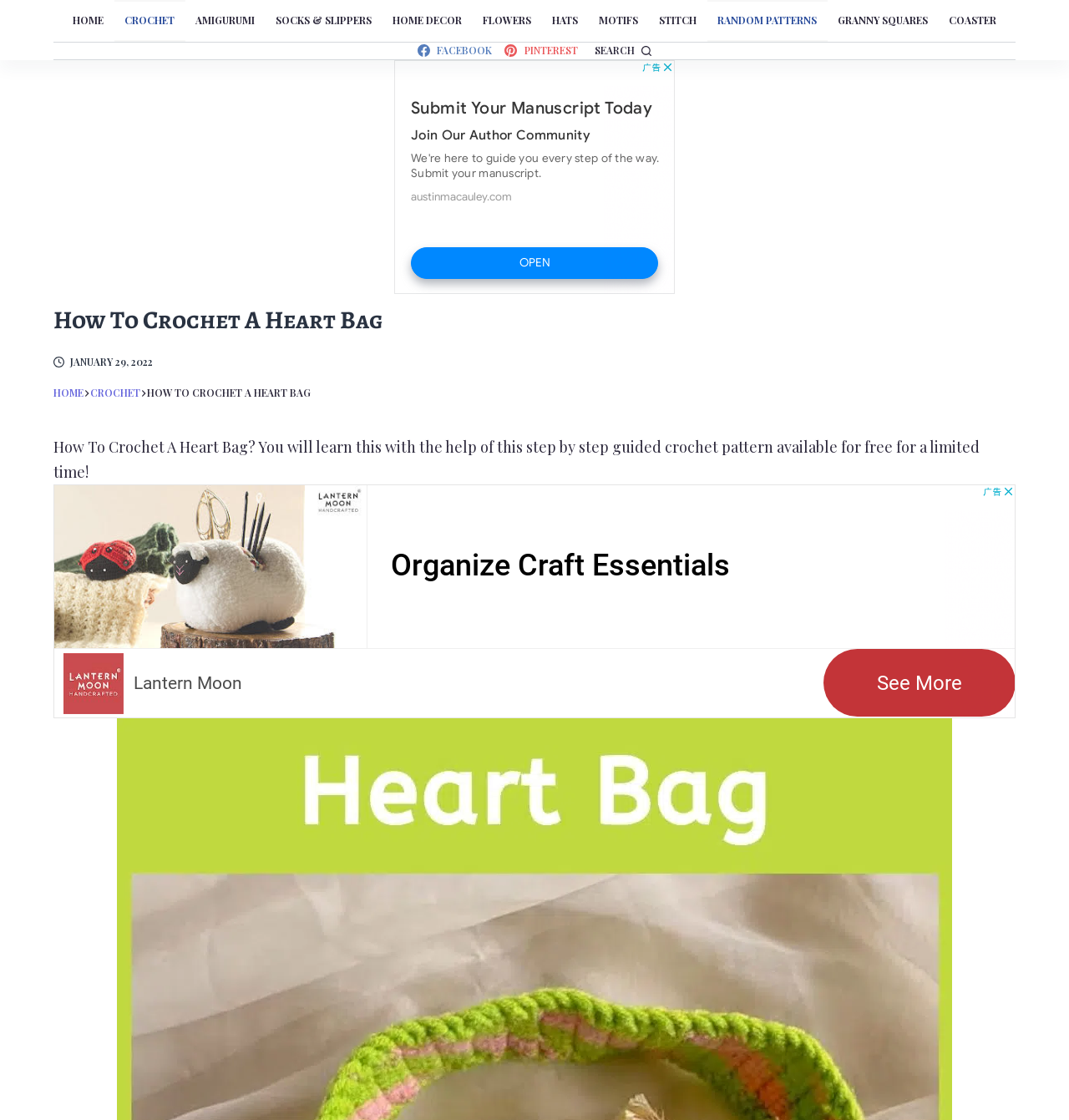Determine the bounding box coordinates for the UI element matching this description: "Hats".

[0.507, 0.0, 0.55, 0.037]